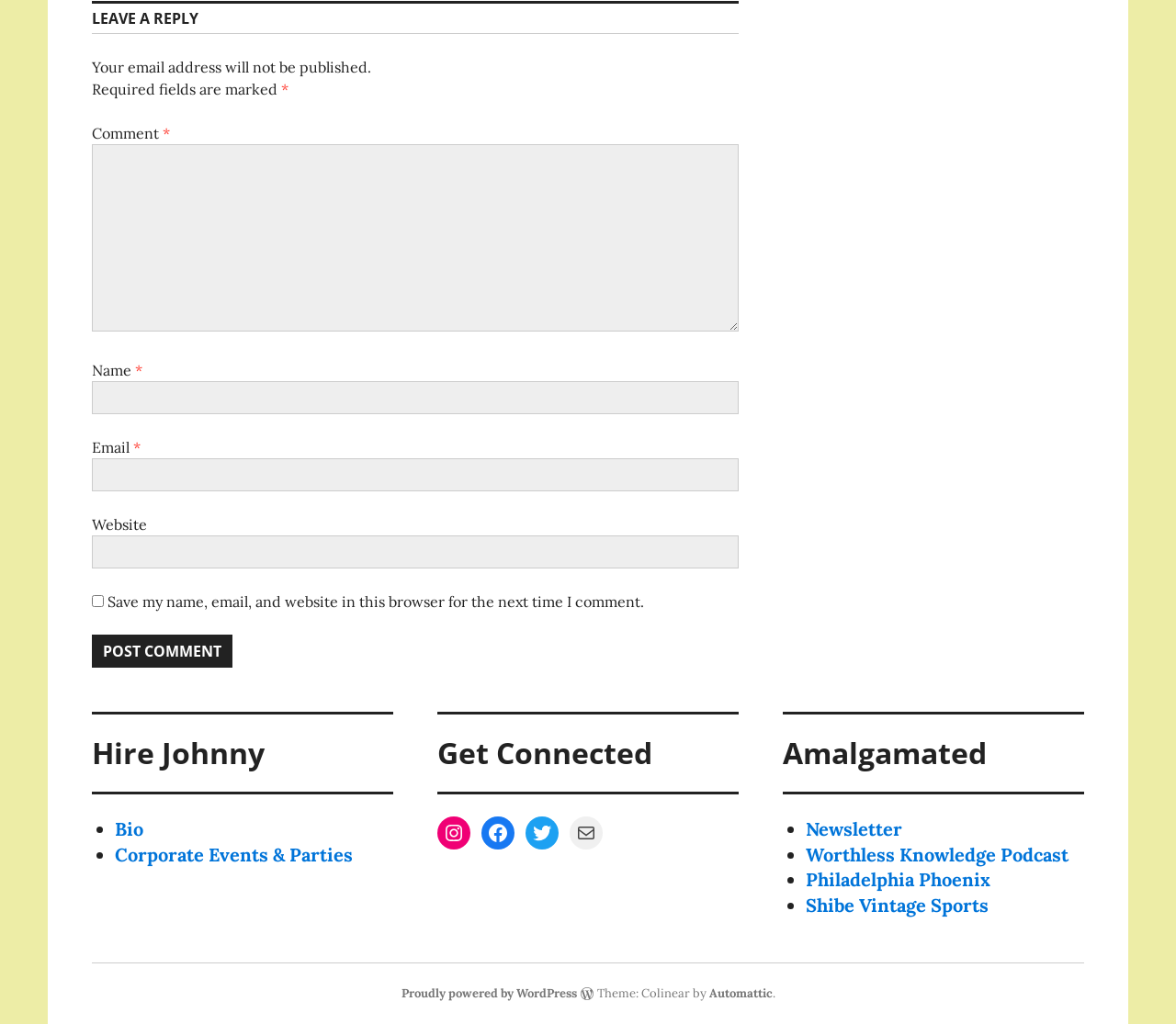Find the bounding box coordinates for the element that must be clicked to complete the instruction: "Enter your name". The coordinates should be four float numbers between 0 and 1, indicated as [left, top, right, bottom].

[0.078, 0.372, 0.628, 0.405]